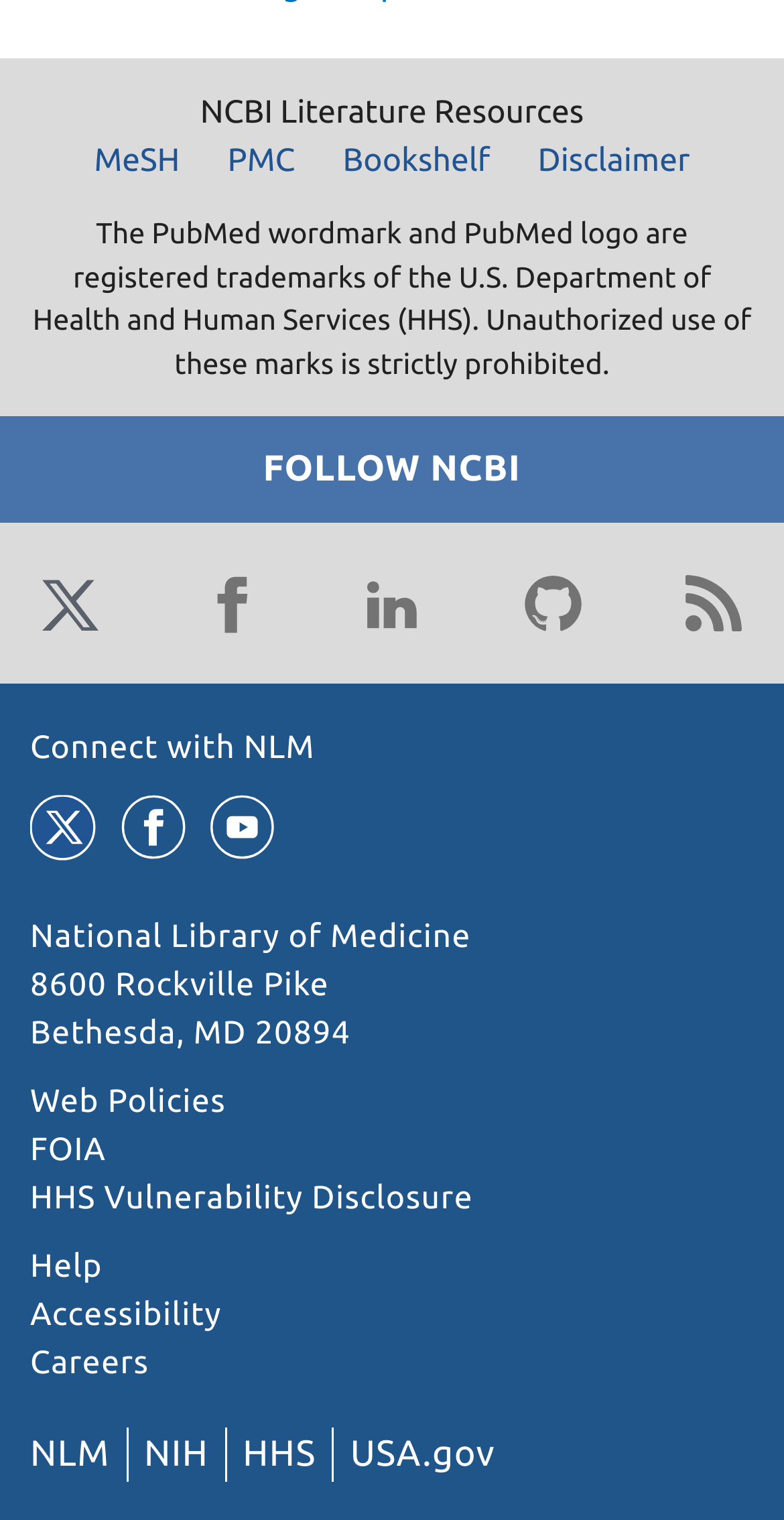What is the name of the department?
Please give a detailed and elaborate answer to the question based on the image.

I found this answer by examining the static text element with the content 'The PubMed wordmark and PubMed logo are registered trademarks of the U.S. Department of Health and Human Services (HHS).', which mentions the department.